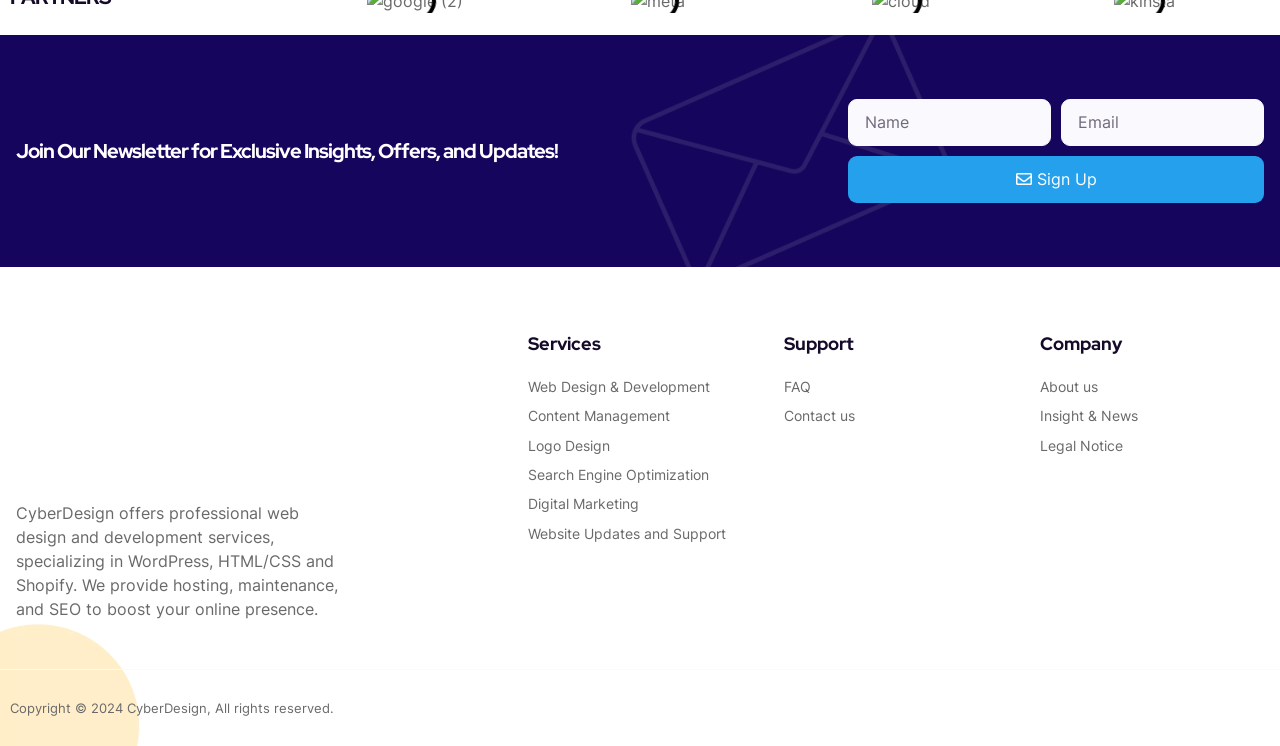Please mark the clickable region by giving the bounding box coordinates needed to complete this instruction: "Enter your name".

[0.662, 0.132, 0.821, 0.195]